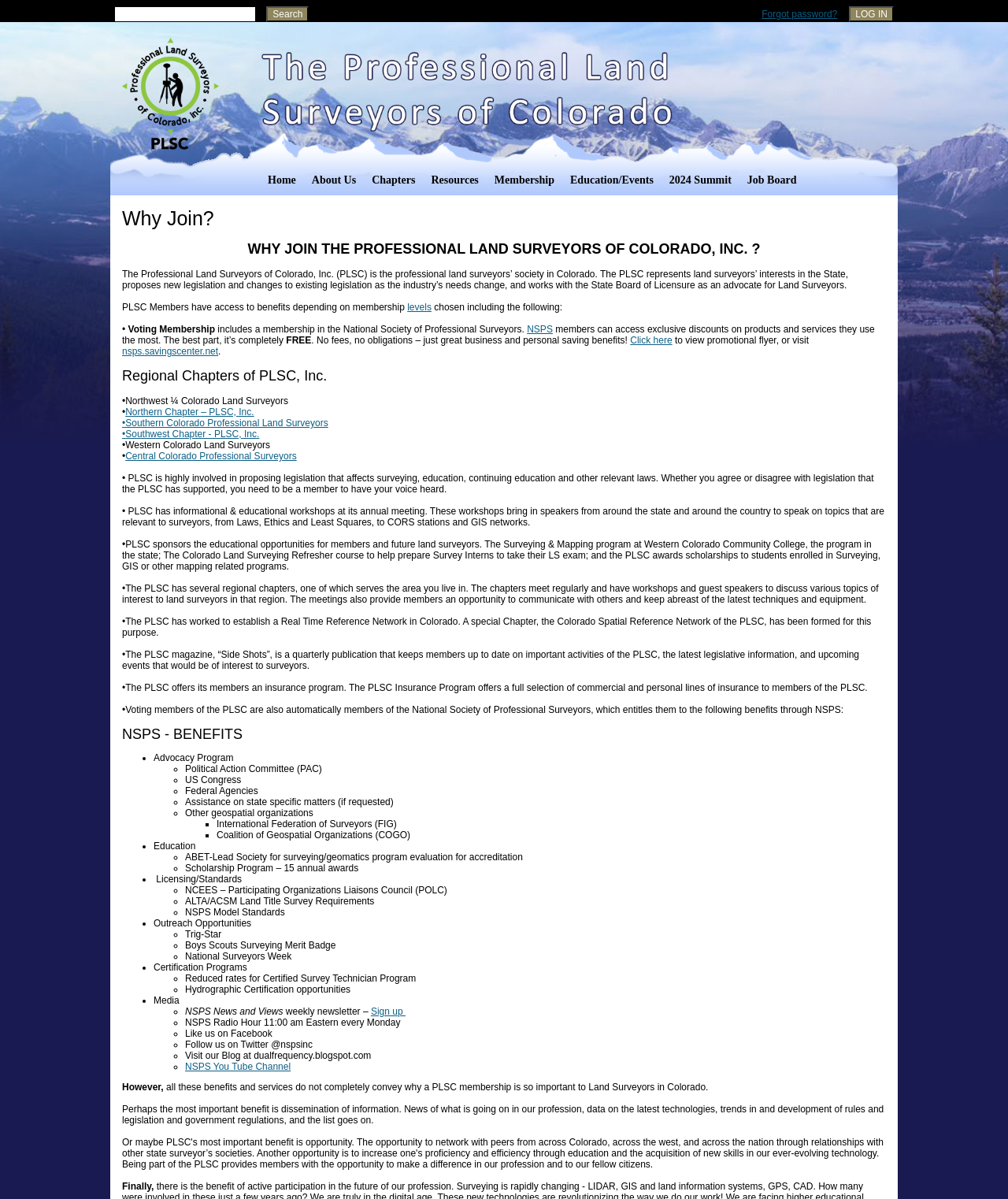Locate the bounding box coordinates of the UI element described by: "More stories?! Not bored yet?". The bounding box coordinates should consist of four float numbers between 0 and 1, i.e., [left, top, right, bottom].

None